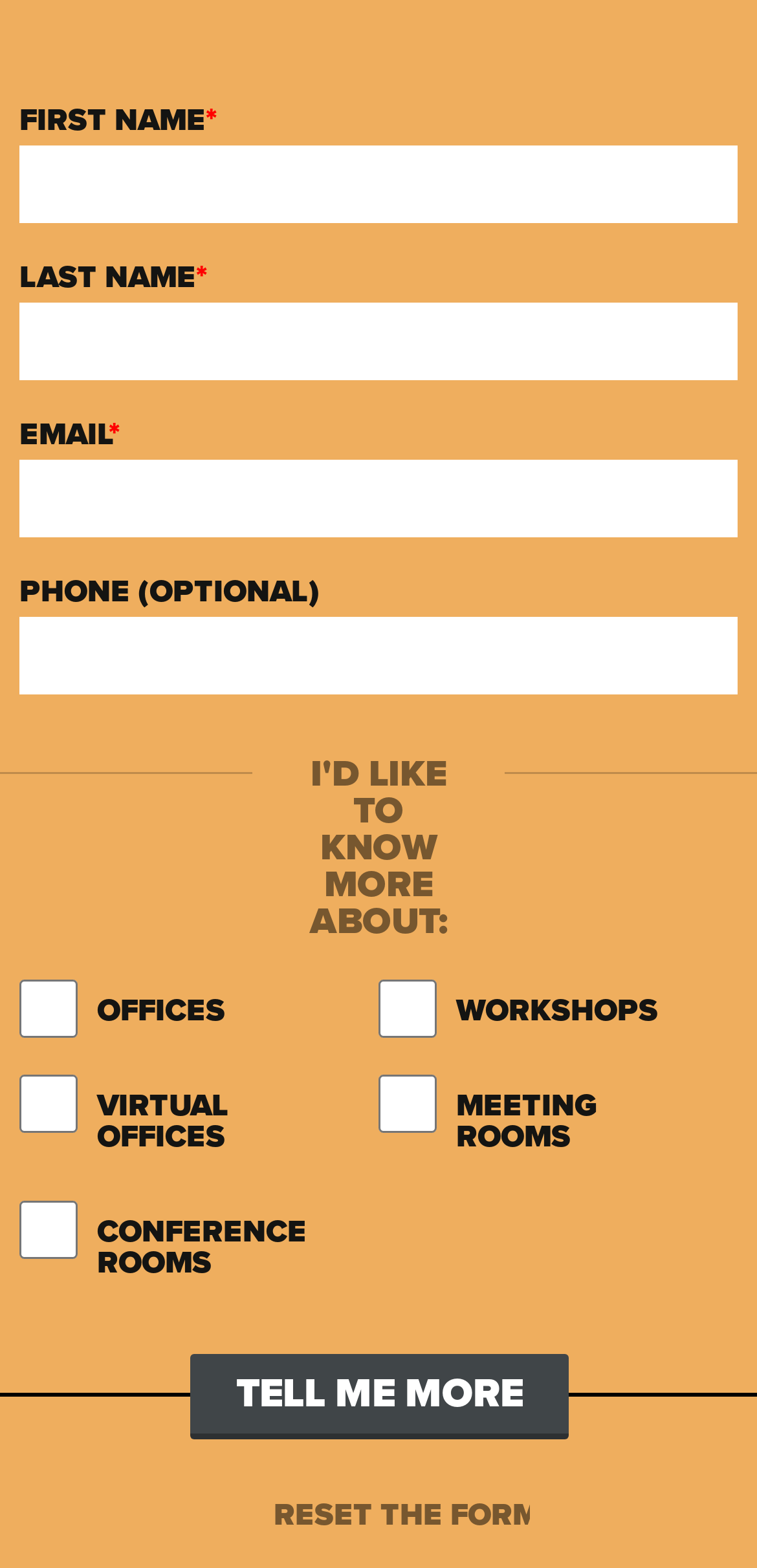Use a single word or phrase to answer the question:
Is the PHONE field required?

No